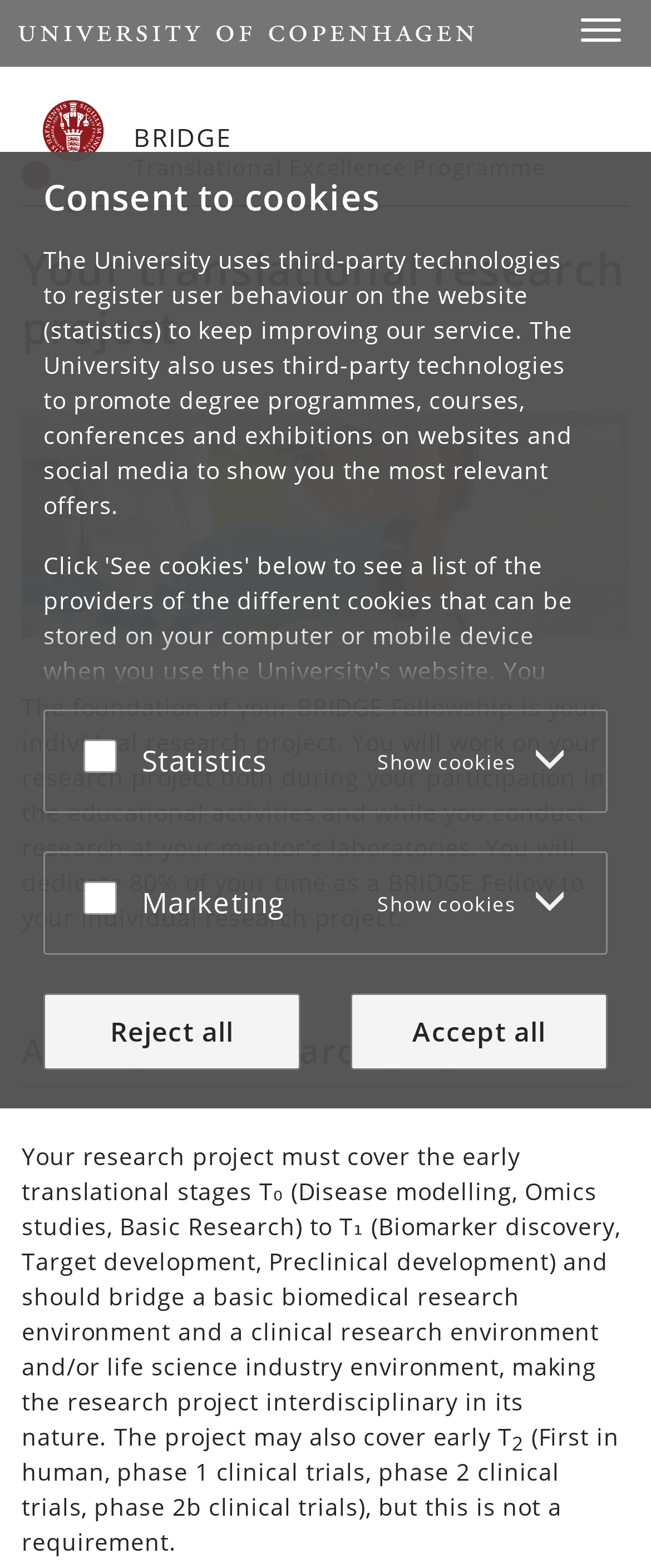Predict the bounding box of the UI element based on the description: "Start". The coordinates should be four float numbers between 0 and 1, formatted as [left, top, right, bottom].

[0.028, 0.014, 0.728, 0.028]